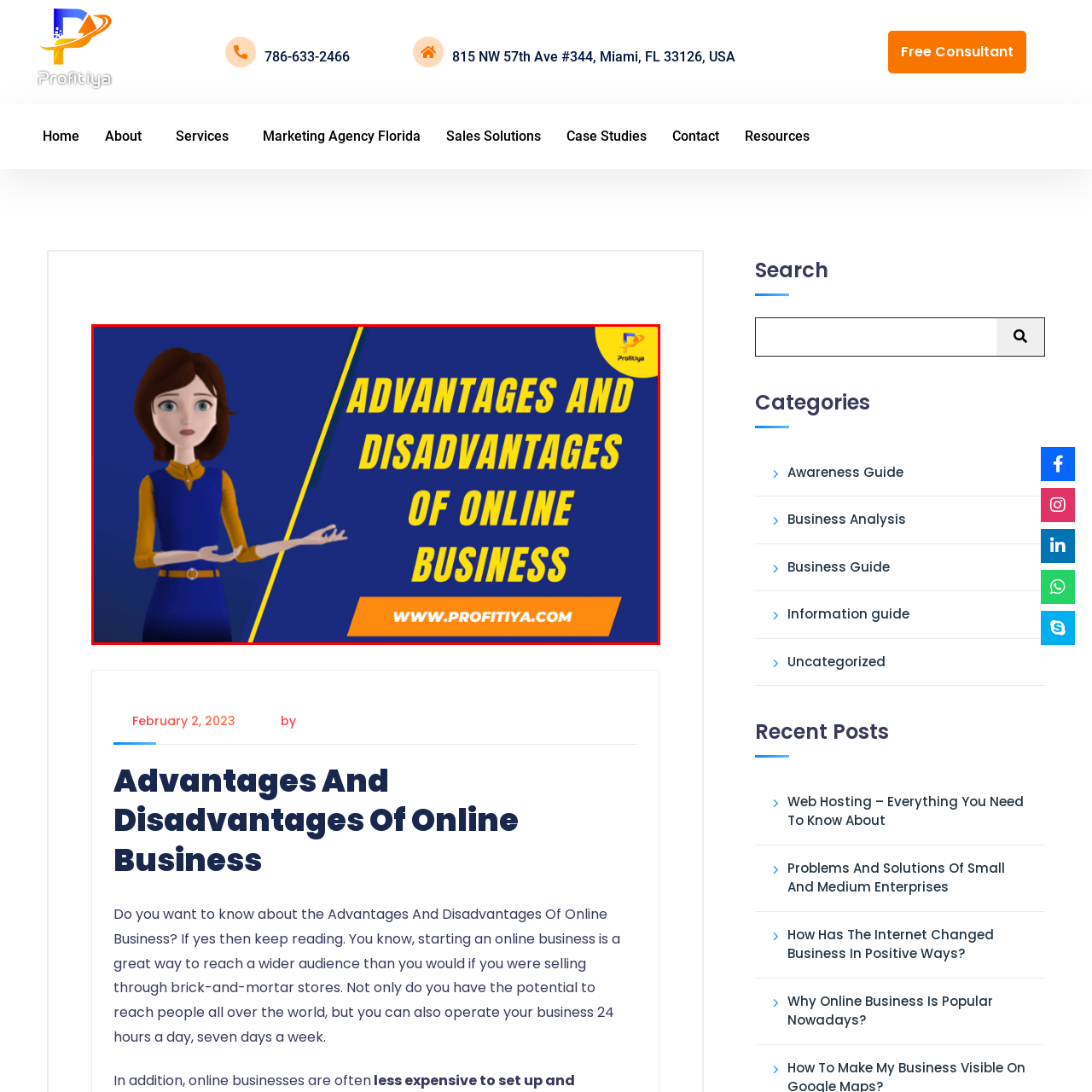Craft a comprehensive description of the image located inside the red boundary.

The image presents a colorful graphic titled "Advantages and Disadvantages of Online Business." It features a stylized animated character with brown hair, dressed in a blue and yellow outfit, gesturing with her left hand as if explaining the topic. The background is a deep blue, which contrasts with the bright yellow and orange text that clearly states the title. Below the title, there is a website link, "www.profititya.com," encouraging viewers to explore more about online business insights and services. This visual aims to engage the audience by highlighting key information in a vibrant and approachable manner.